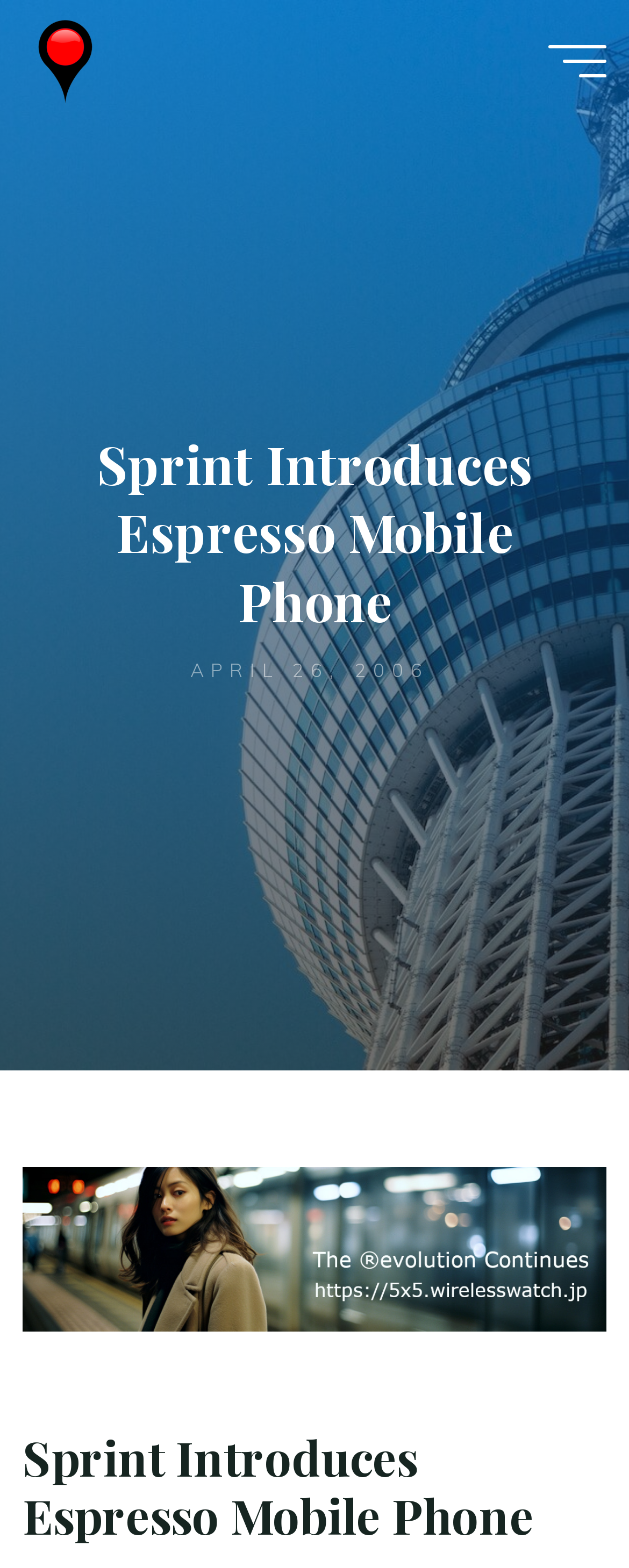Use a single word or phrase to answer the question: What is the position of the 'Main menu' button?

Top-right